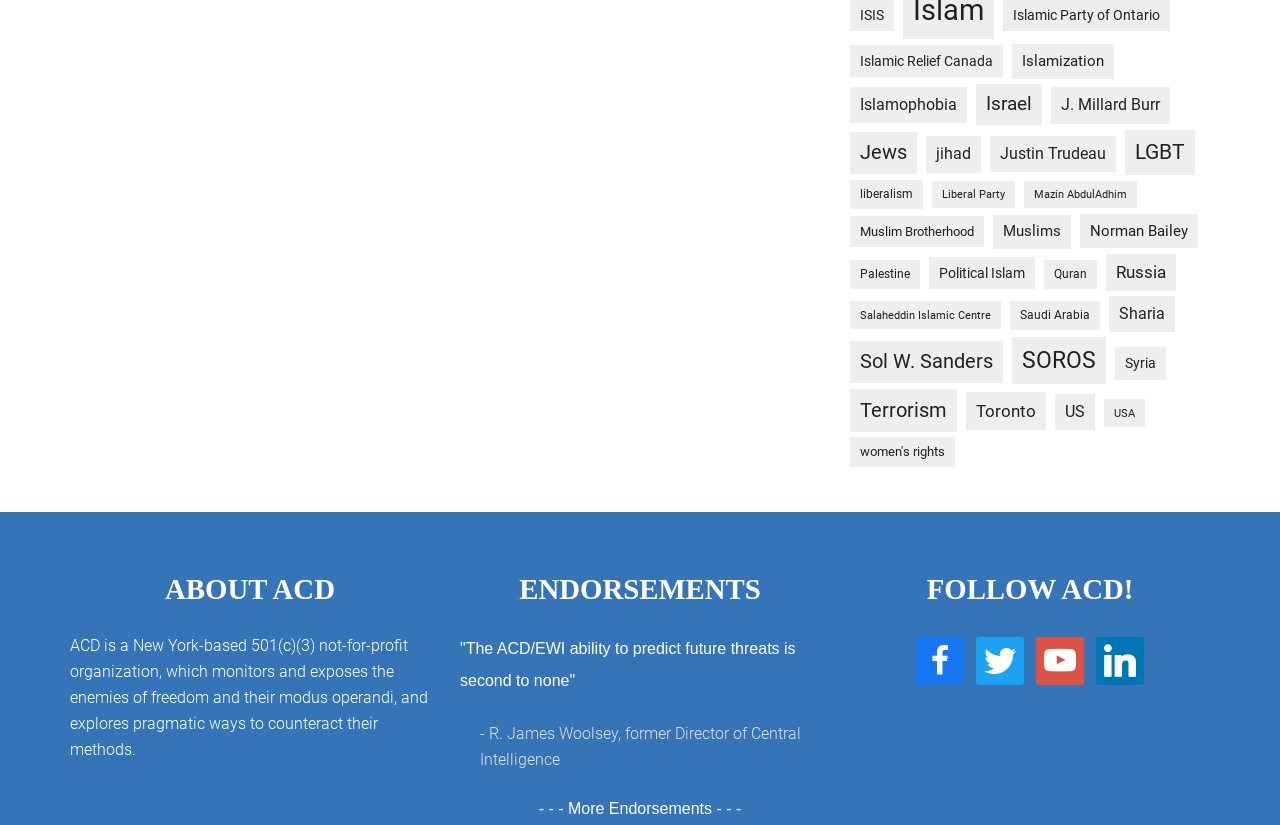Please analyze the image and give a detailed answer to the question:
What is the location of the organization?

I found the StaticText 'ACD is a New York-based 501(c)(3) not-for-profit organization...' which indicates that the location of the organization is New York.